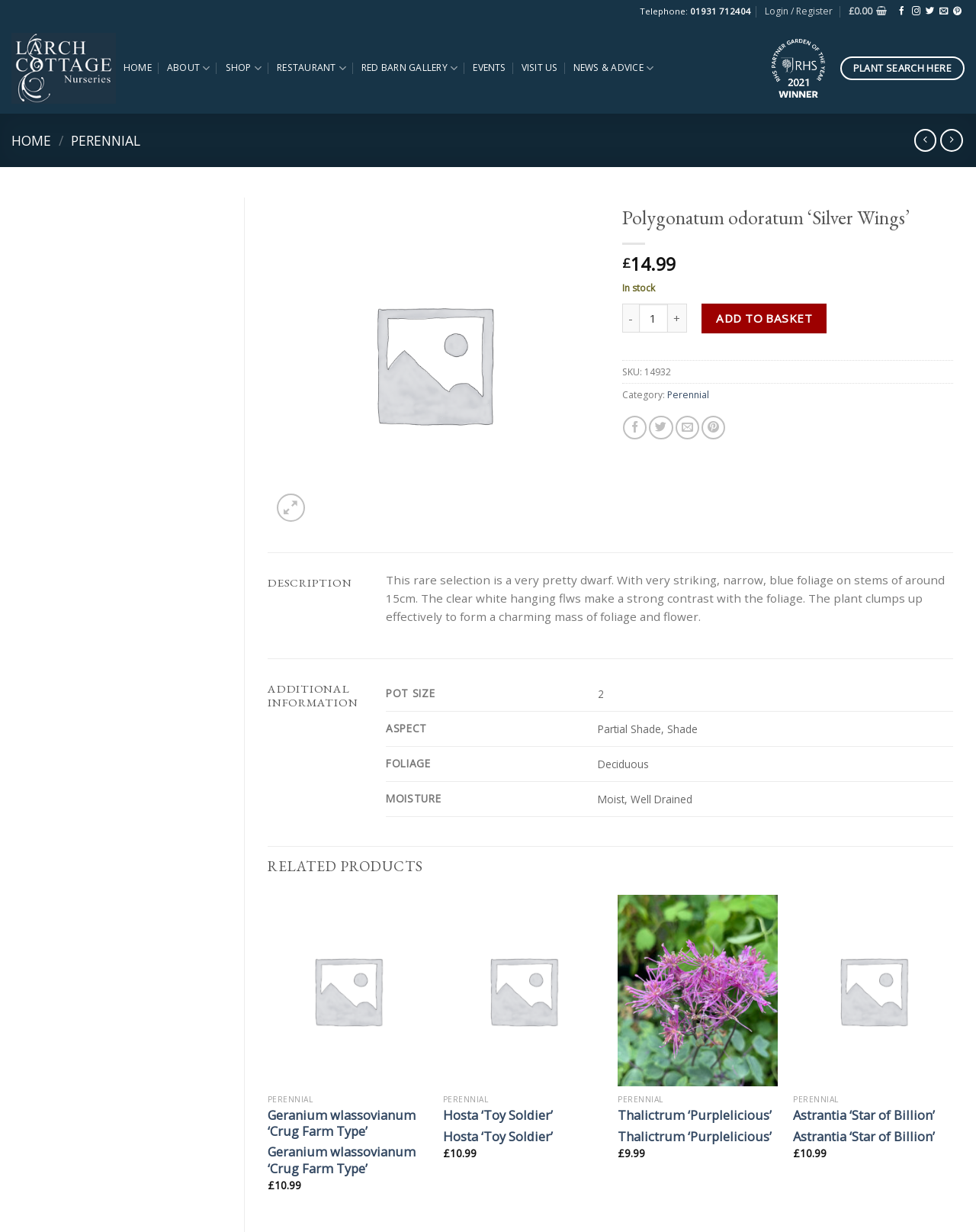Identify the bounding box coordinates for the element you need to click to achieve the following task: "Search for a plant". Provide the bounding box coordinates as four float numbers between 0 and 1, in the form [left, top, right, bottom].

[0.861, 0.046, 0.988, 0.065]